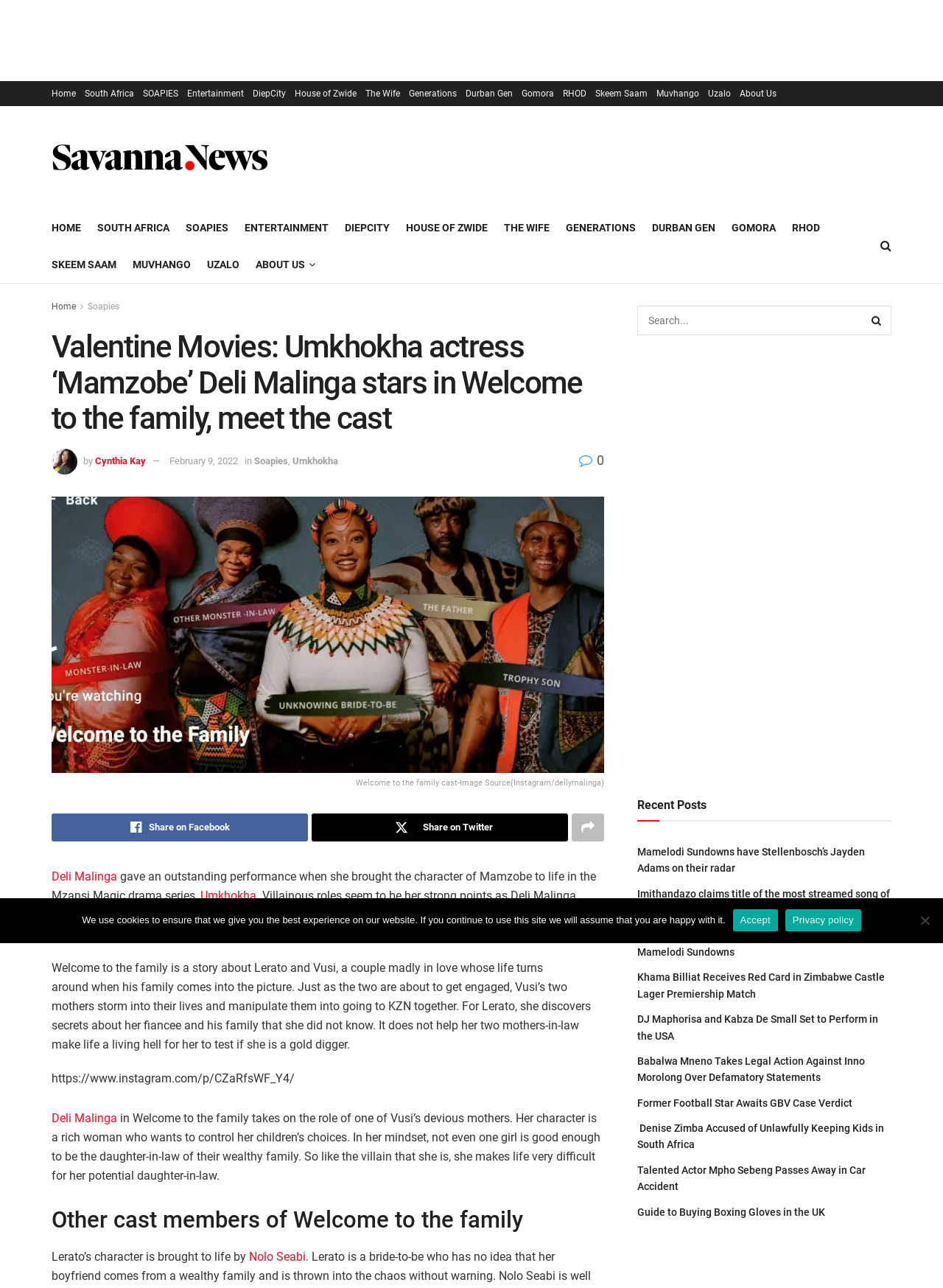Find the bounding box coordinates for the area you need to click to carry out the instruction: "Search for something". The coordinates should be four float numbers between 0 and 1, indicated as [left, top, right, bottom].

[0.676, 0.237, 0.945, 0.26]